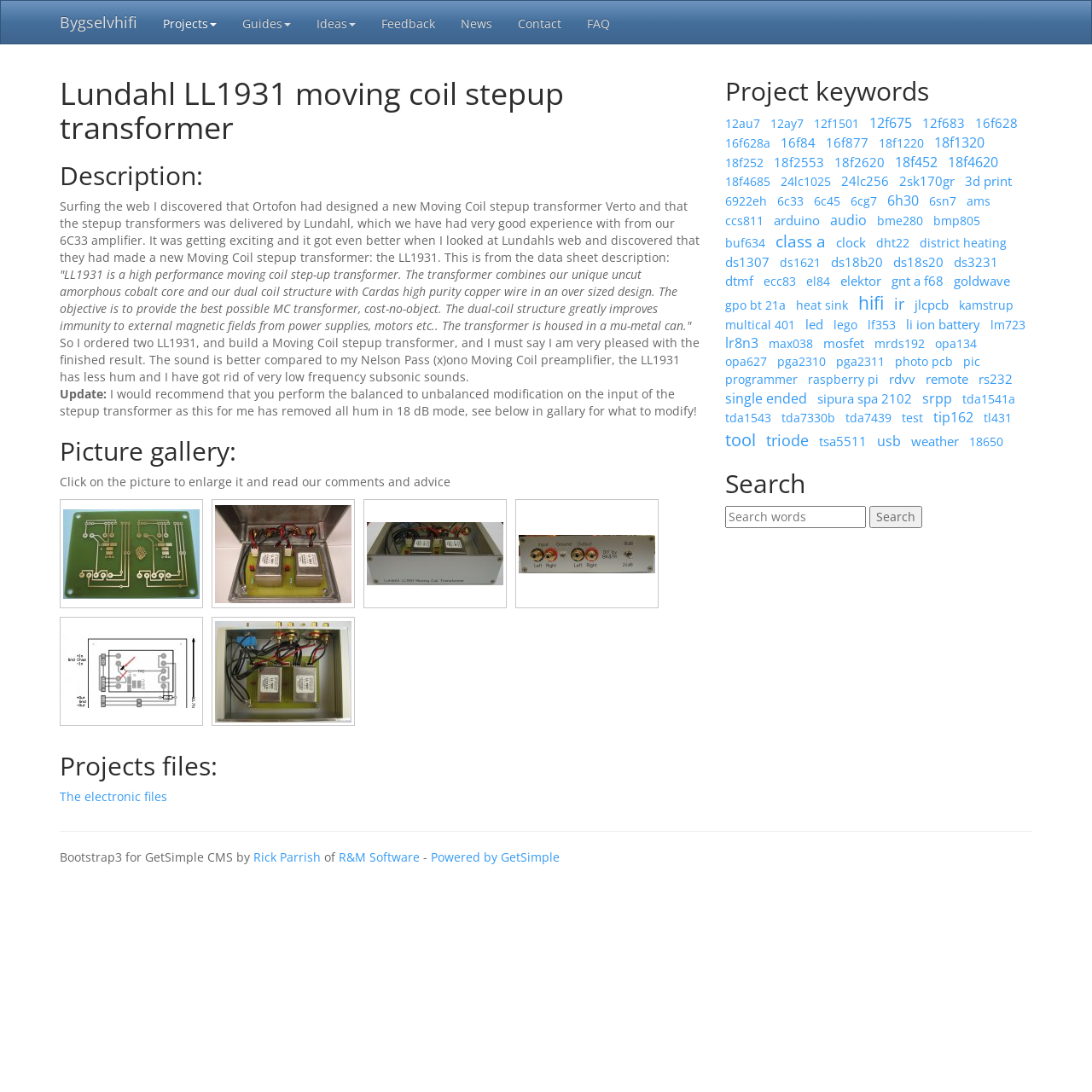Identify the bounding box of the UI element described as follows: "sipura spa 2102". Provide the coordinates as four float numbers in the range of 0 to 1 [left, top, right, bottom].

[0.748, 0.357, 0.841, 0.372]